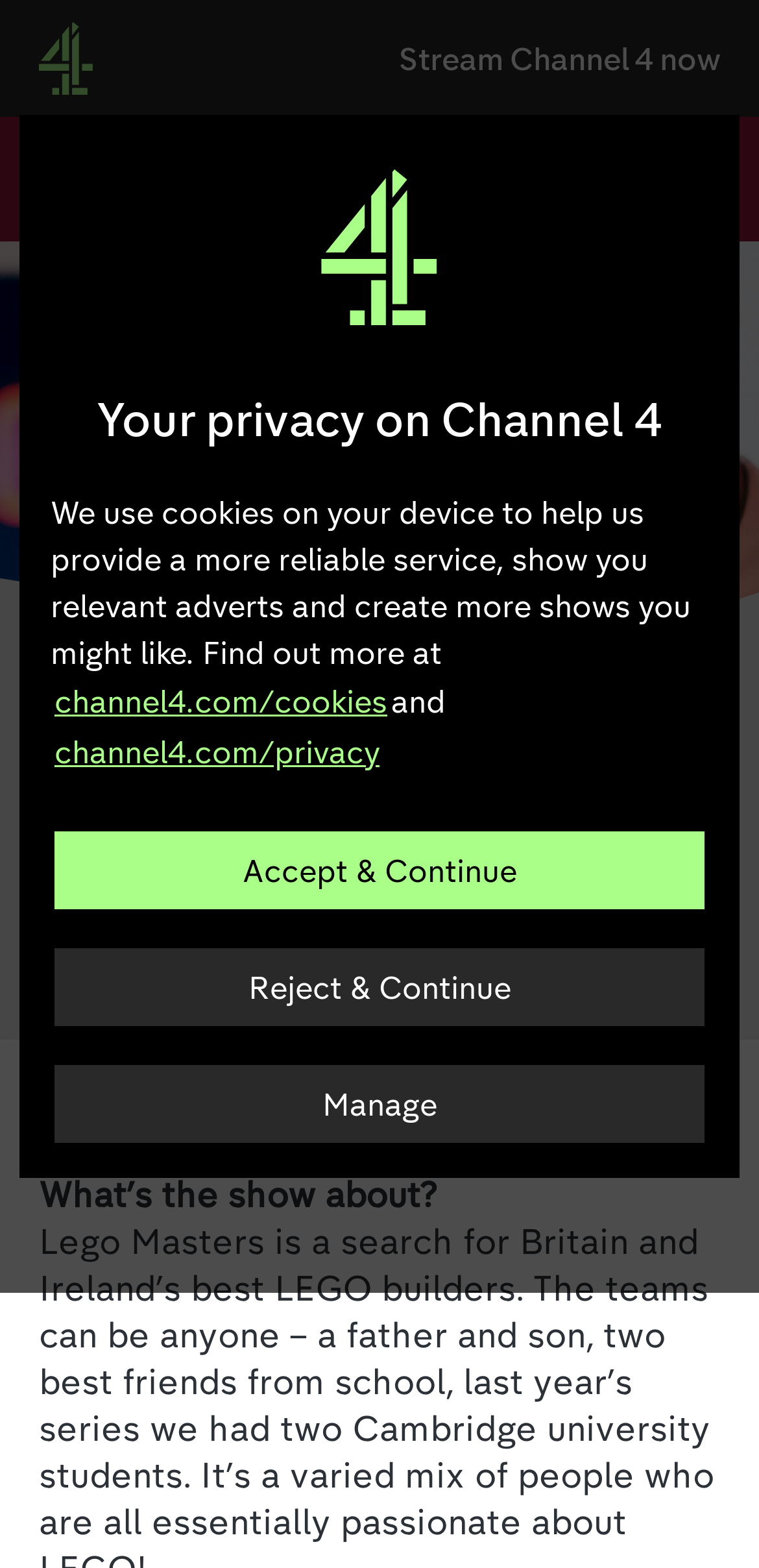What is the category of the news?
Provide an in-depth answer to the question, covering all aspects.

I found the answer by looking at the StaticText element 'Category:' which suggests that the category of the news is not explicitly mentioned, but based on the context, it can be inferred as 'News'.